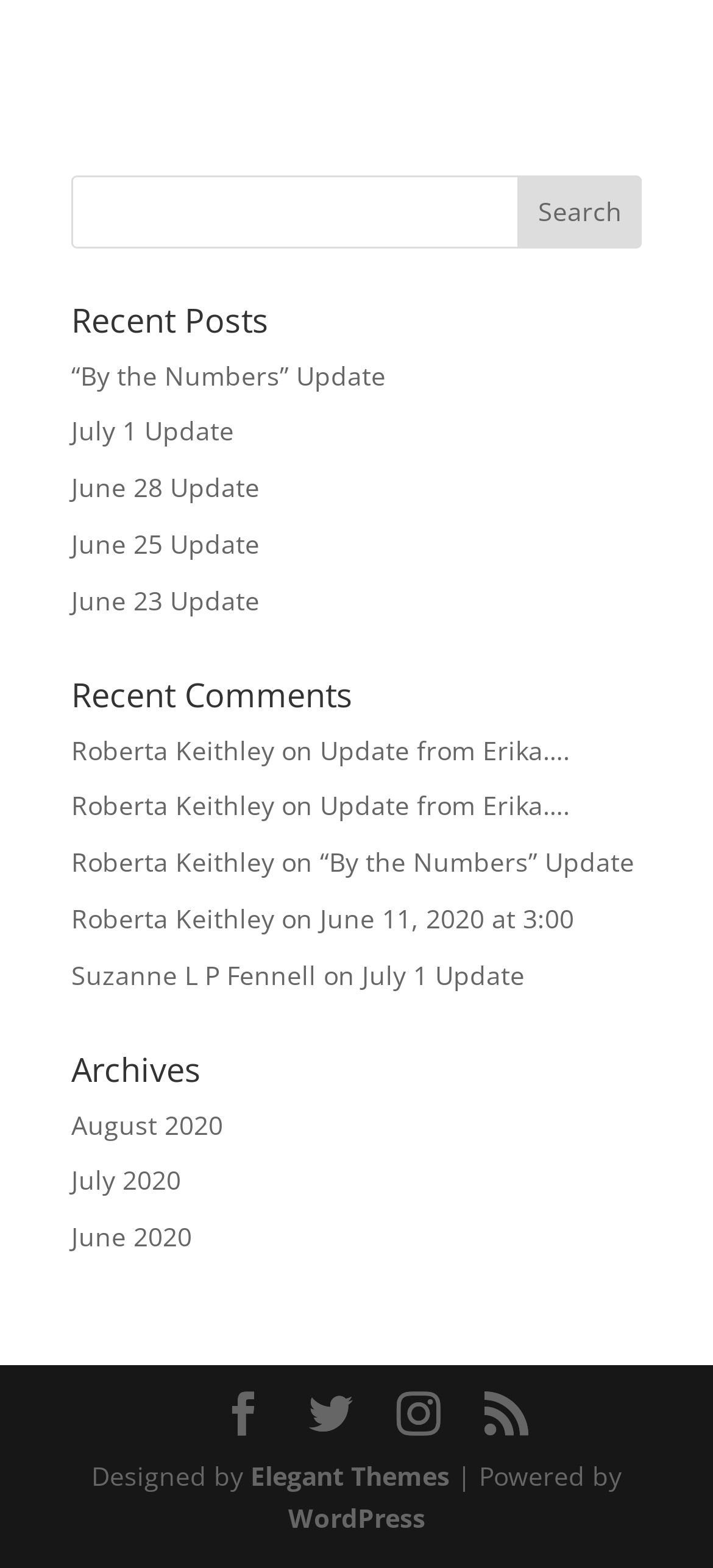Locate the bounding box coordinates of the clickable area needed to fulfill the instruction: "View recent post '“By the Numbers” Update'".

[0.1, 0.228, 0.541, 0.25]